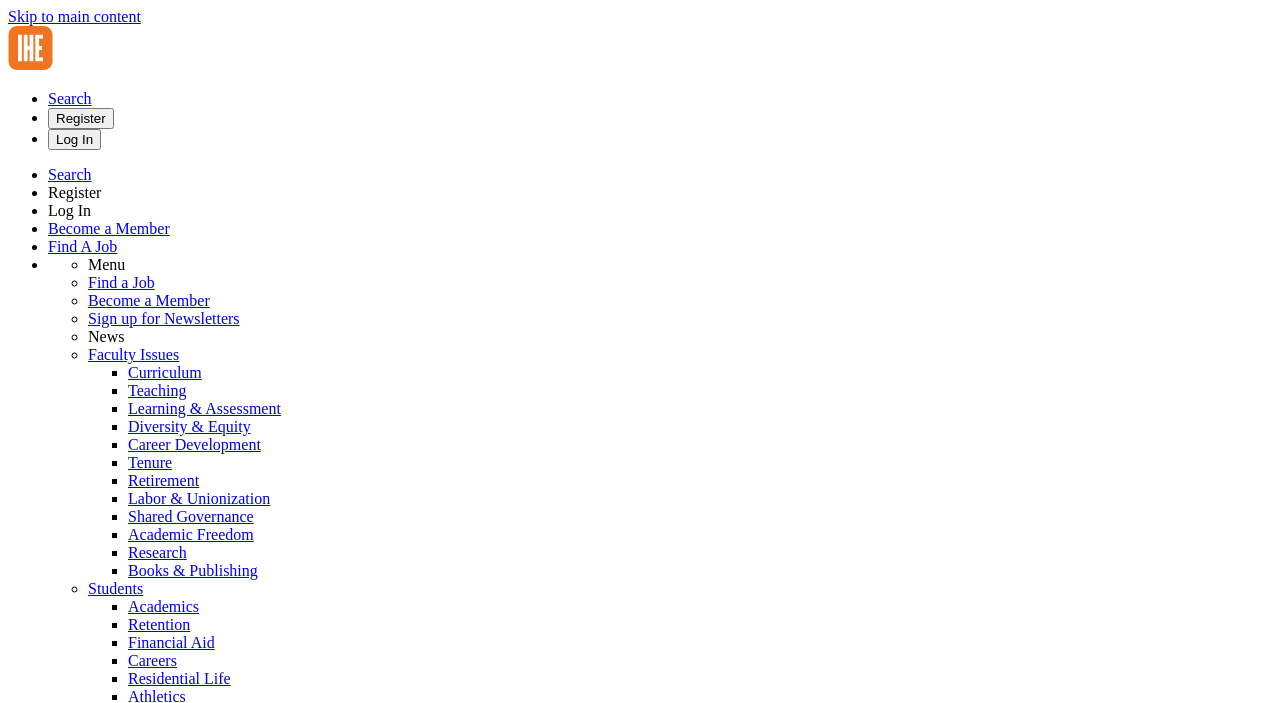Determine the bounding box coordinates of the region that needs to be clicked to achieve the task: "Click on the 'Home' link".

[0.006, 0.08, 0.077, 0.104]